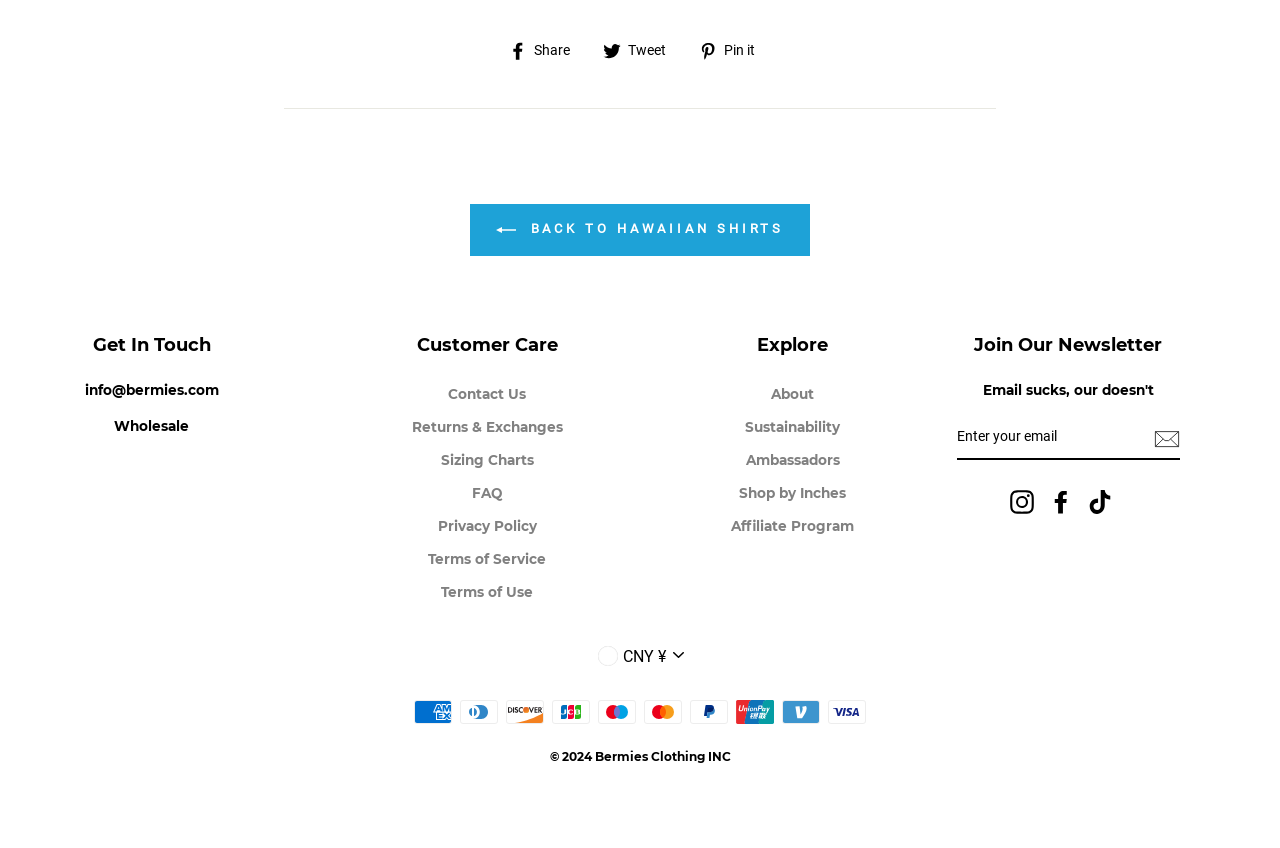Locate the bounding box coordinates of the area to click to fulfill this instruction: "Change currency". The bounding box should be presented as four float numbers between 0 and 1, in the order [left, top, right, bottom].

[0.458, 0.757, 0.542, 0.79]